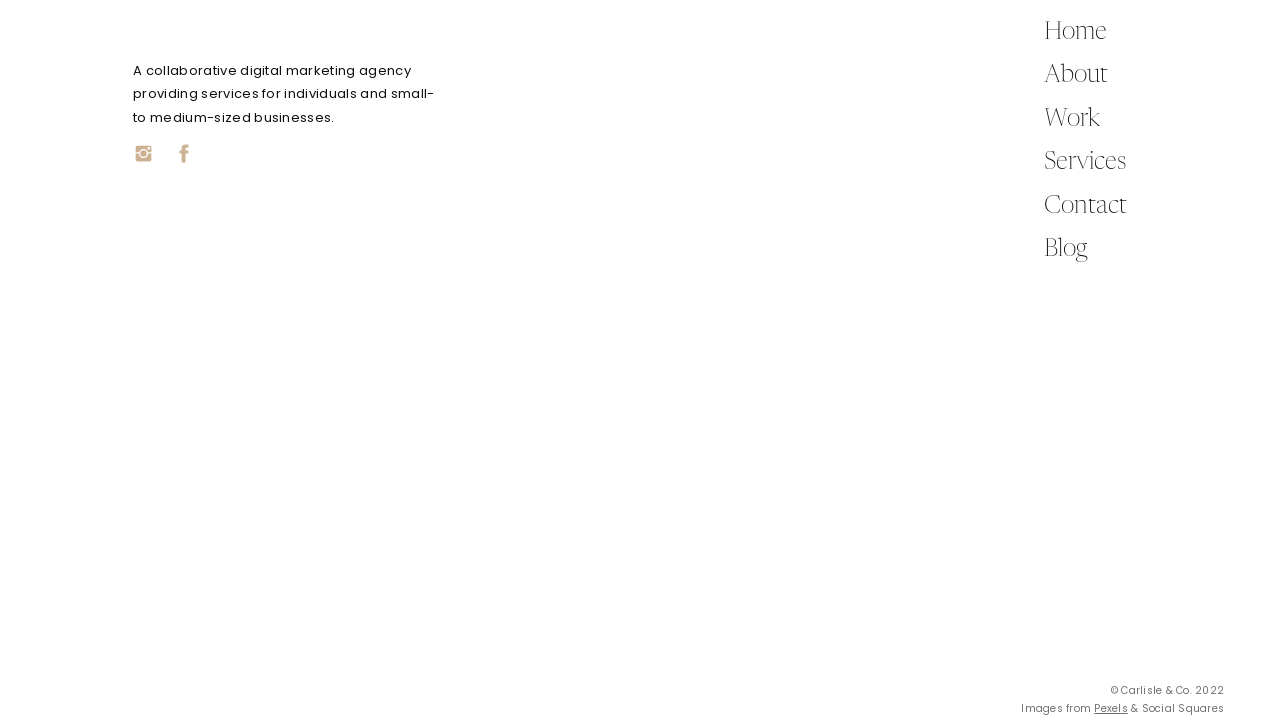Answer succinctly with a single word or phrase:
How many social media posts are displayed on the webpage?

4